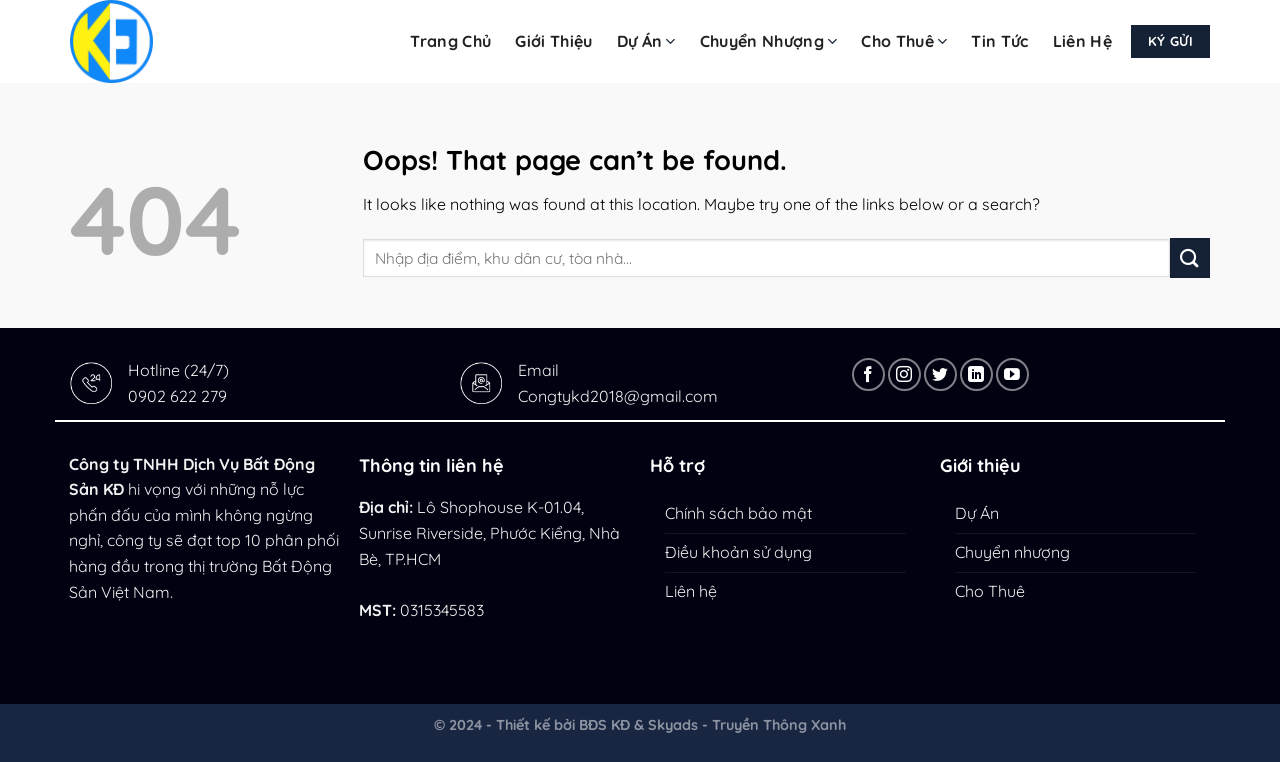What social media platforms can you follow the company on?
Look at the webpage screenshot and answer the question with a detailed explanation.

The social media links are displayed in the footer section of the page, allowing users to follow the company on various platforms. This suggests that the company has an online presence and engages with its audience through social media.